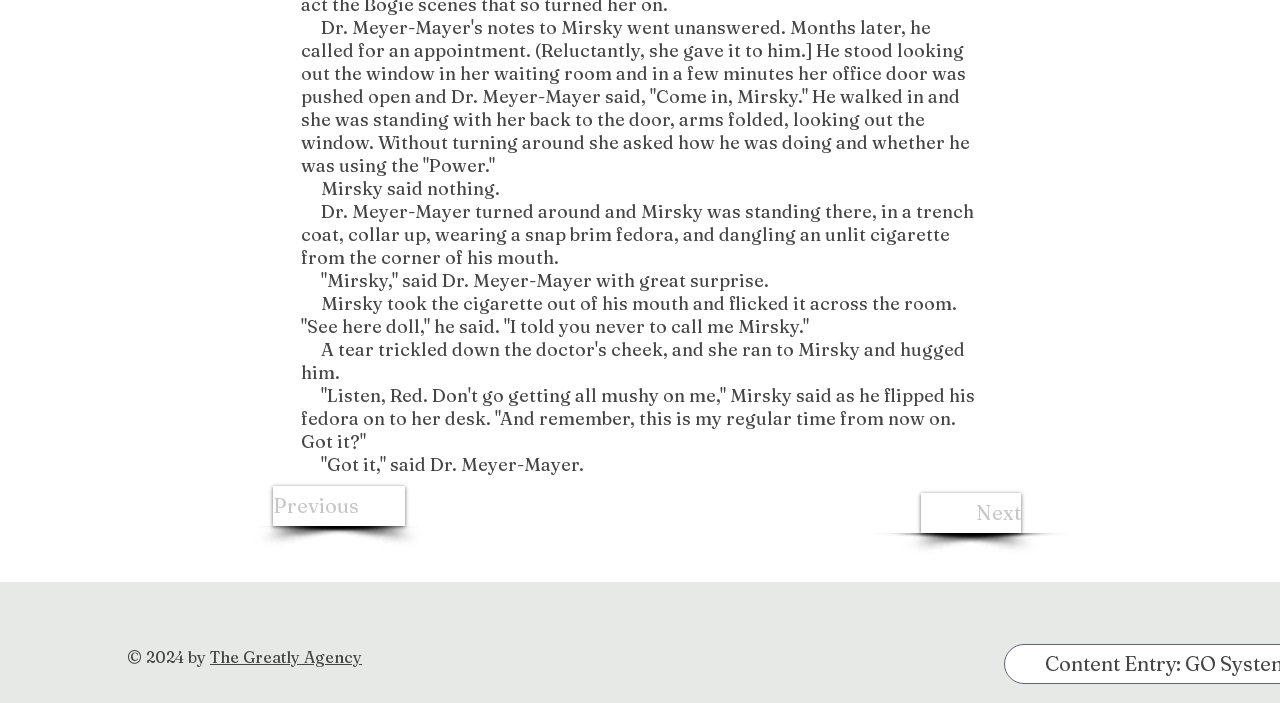Provide a short answer to the following question with just one word or phrase: Who owns the copyright of this content?

The Greatly Agency